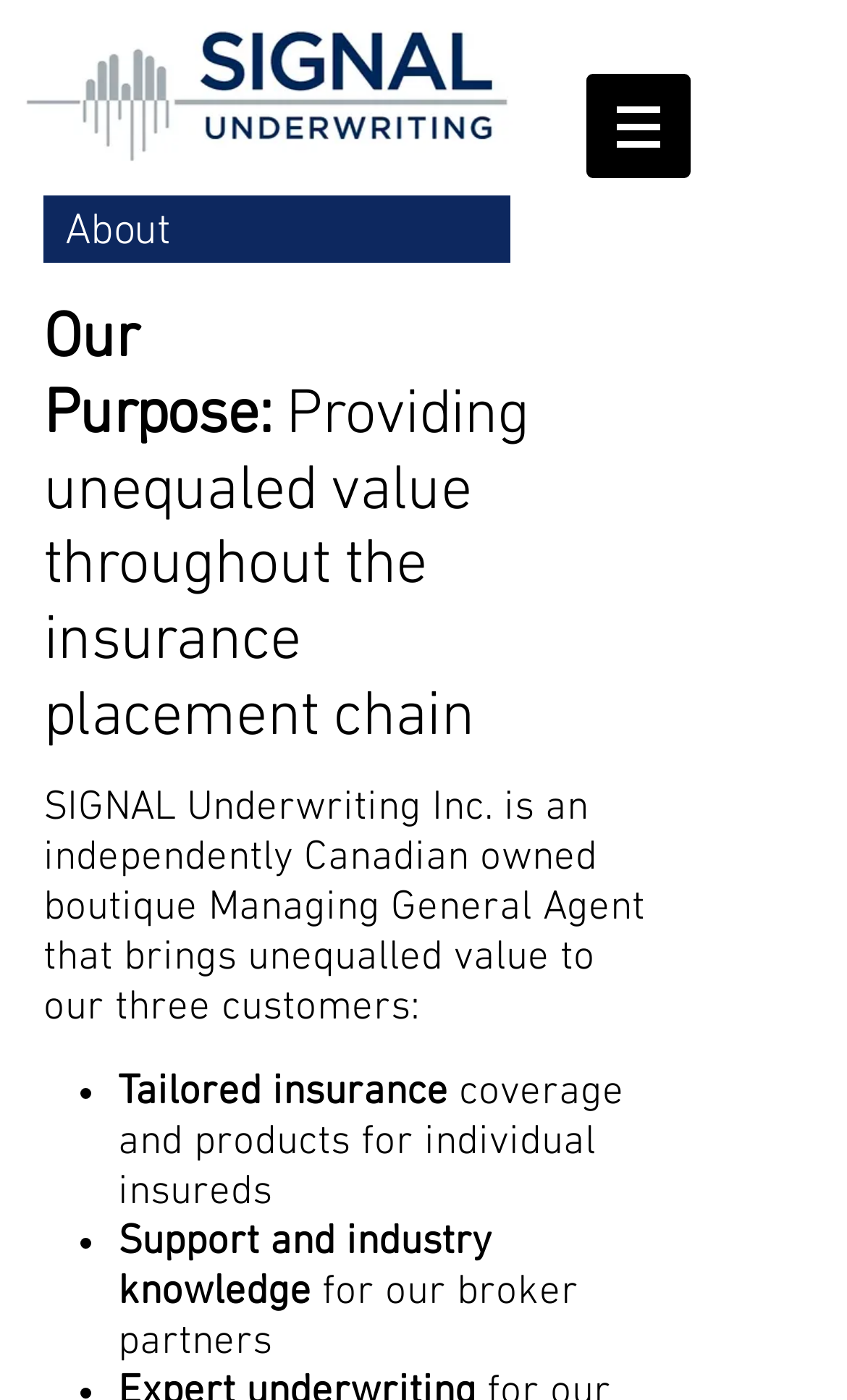What type of insurance does SIGNAL Underwriting provide?
Provide a thorough and detailed answer to the question.

The type of insurance provided by SIGNAL Underwriting can be found in the list of bullet points, which includes 'Tailored insurance coverage and products for individual insureds'.